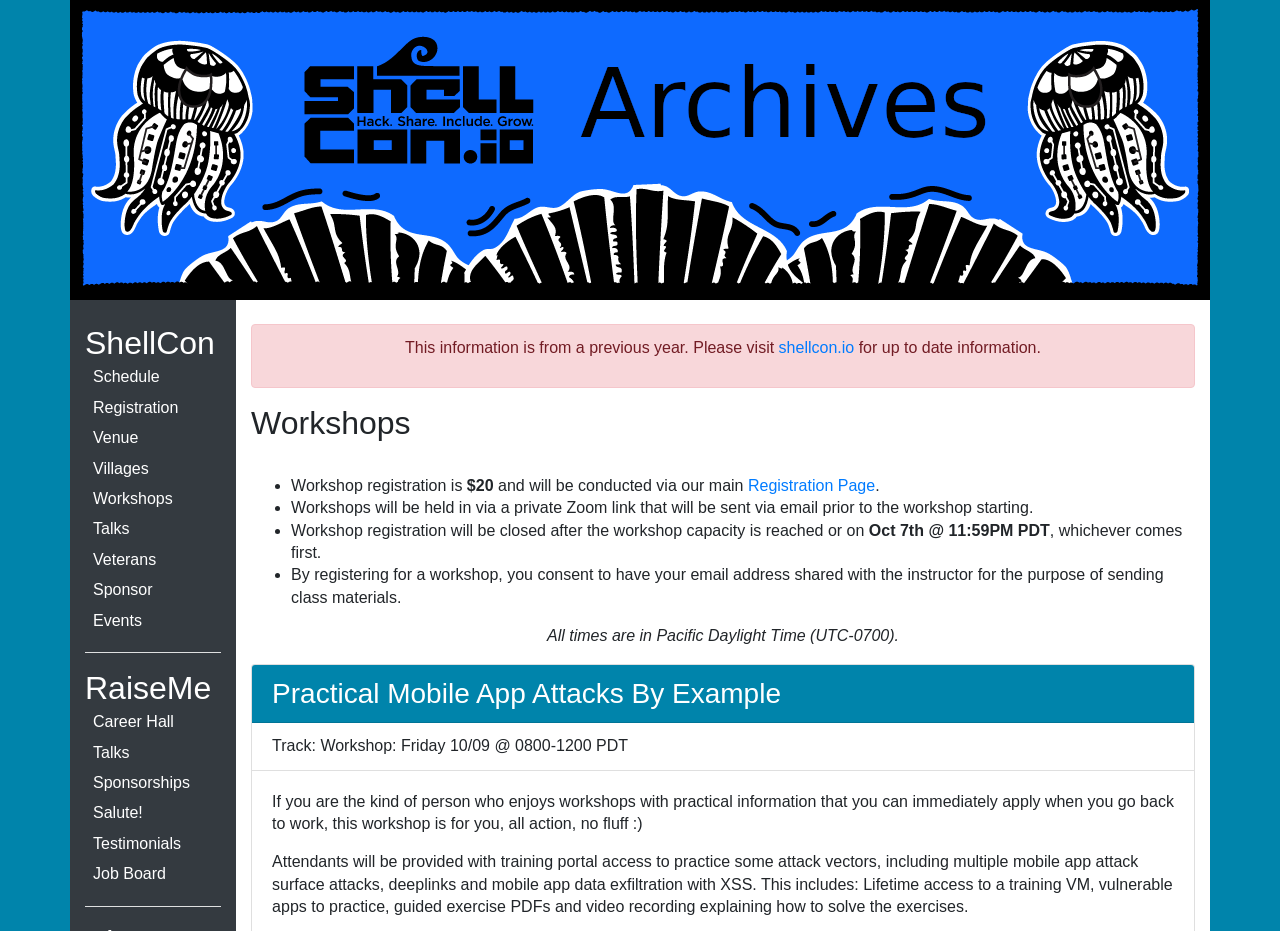Illustrate the webpage's structure and main components comprehensively.

The webpage is about ShellCon, an information security conference held annually in Los Angeles. At the top of the page, there is a large image that spans almost the entire width of the page. Below the image, there is a horizontal navigation menu with 11 links, including "Schedule", "Registration", "Venue", and "Sponsor", among others. These links are aligned to the left side of the page.

Further down, there is a separator line, followed by another set of links, including "RaiseMe", "Career Hall", and "Testimonials". These links are also aligned to the left side of the page.

On the right side of the page, there is a notice that says "This information is from a previous year. Please visit shellcon.io for up to date information." This notice is divided into three parts, with the URL "shellcon.io" being a clickable link.

Below the notice, there is a section dedicated to workshops. The title "Workshops" is prominently displayed, followed by a list of details about workshop registration, including the cost ($20) and the registration process. The list is formatted with bullet points, and each point provides specific information about the workshops.

Further down, there is a section that lists a specific workshop, "Practical Mobile App Attacks By Example", with details about the track, date, and time. Below this, there is a lengthy description of the workshop, including what attendees can expect to learn and what materials will be provided.

At the very bottom of the page, there is a note that says "All times are in Pacific Daylight Time (UTC-0700)".